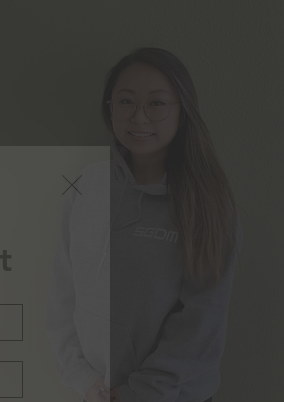Use a single word or phrase to answer the following:
What is on the front of the hoodie?

SGDM logo